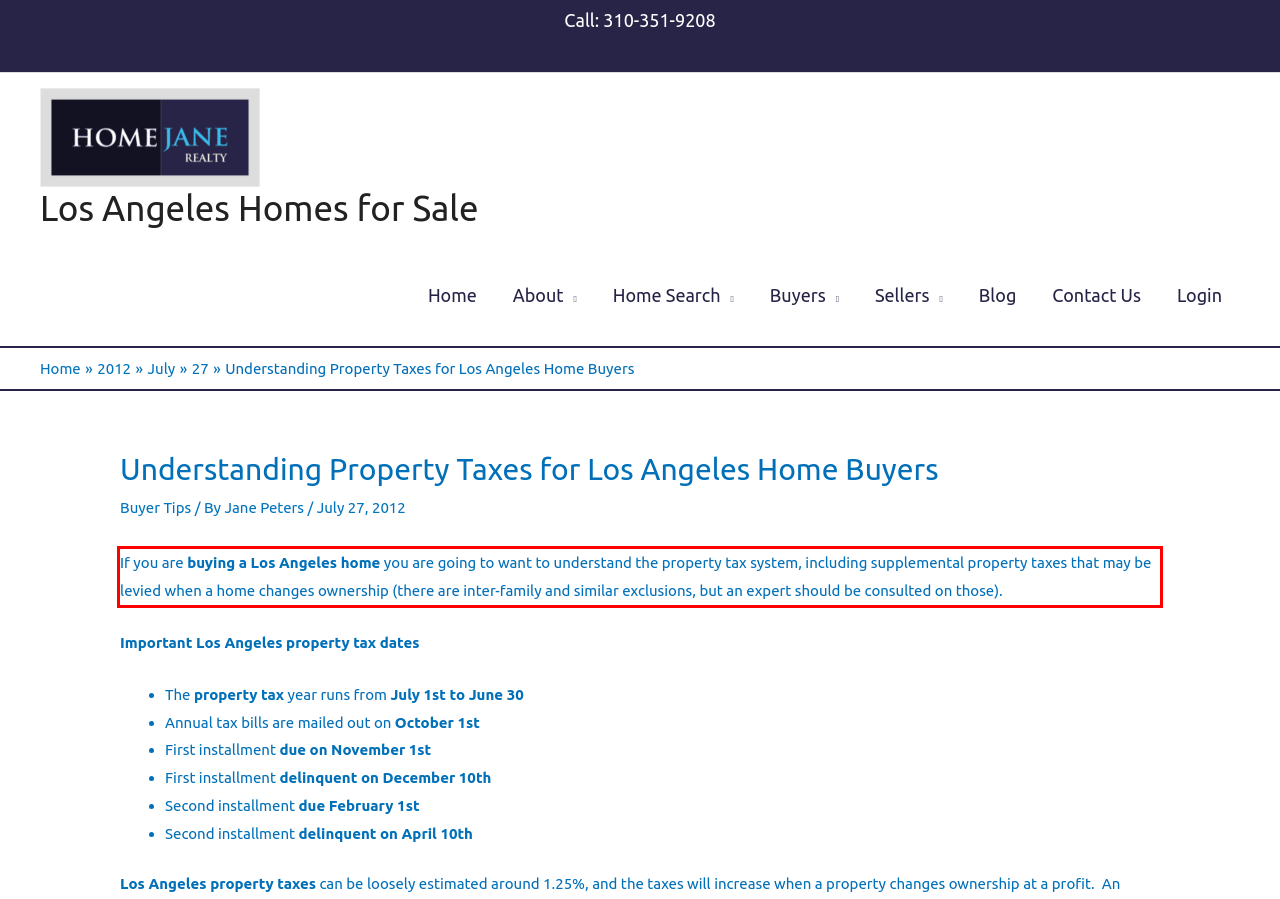Given a screenshot of a webpage containing a red bounding box, perform OCR on the text within this red bounding box and provide the text content.

If you are buying a Los Angeles home you are going to want to understand the property tax system, including supplemental property taxes that may be levied when a home changes ownership (there are inter-family and similar exclusions, but an expert should be consulted on those).